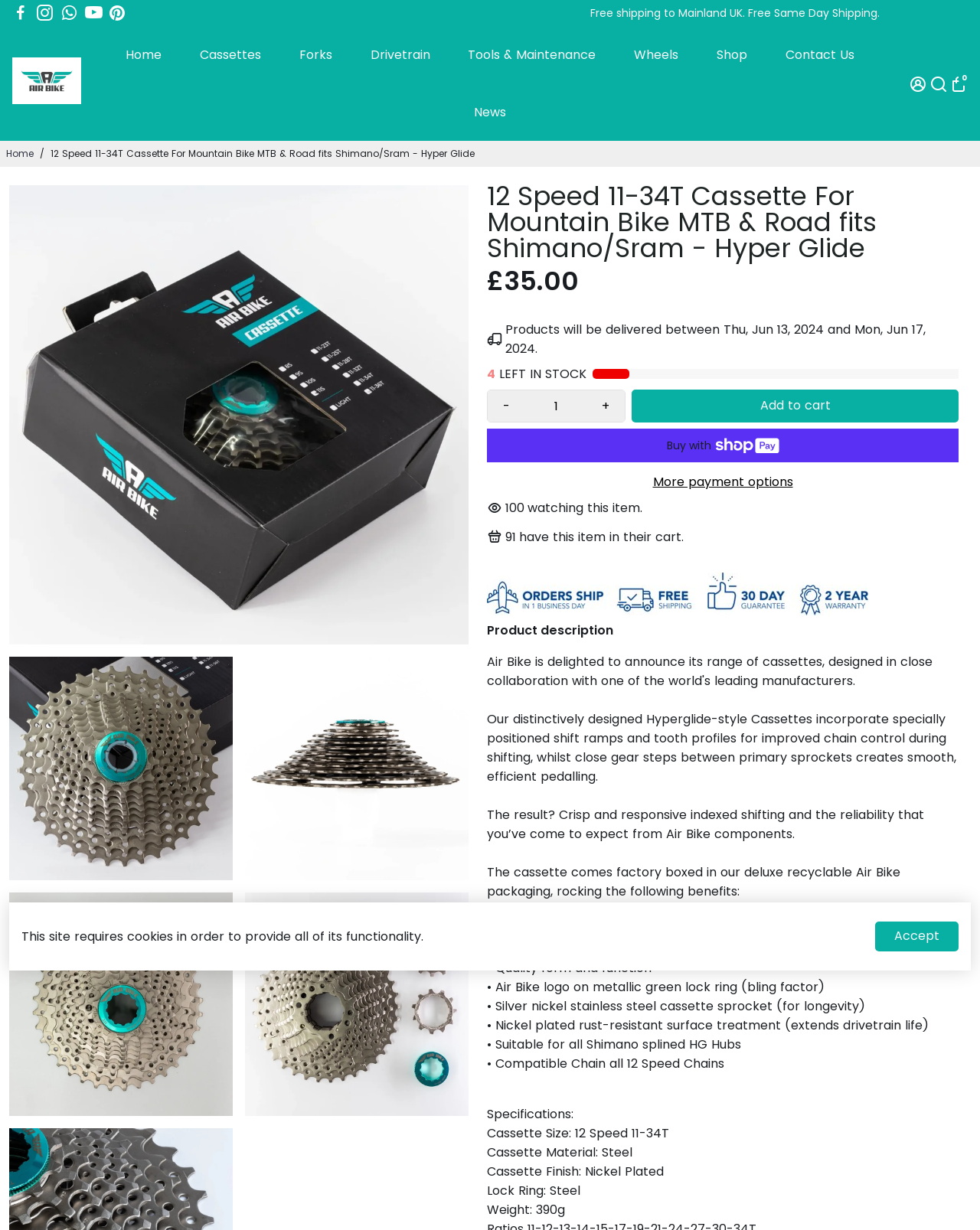Show me the bounding box coordinates of the clickable region to achieve the task as per the instruction: "Go to Facebook".

[0.012, 0.004, 0.03, 0.017]